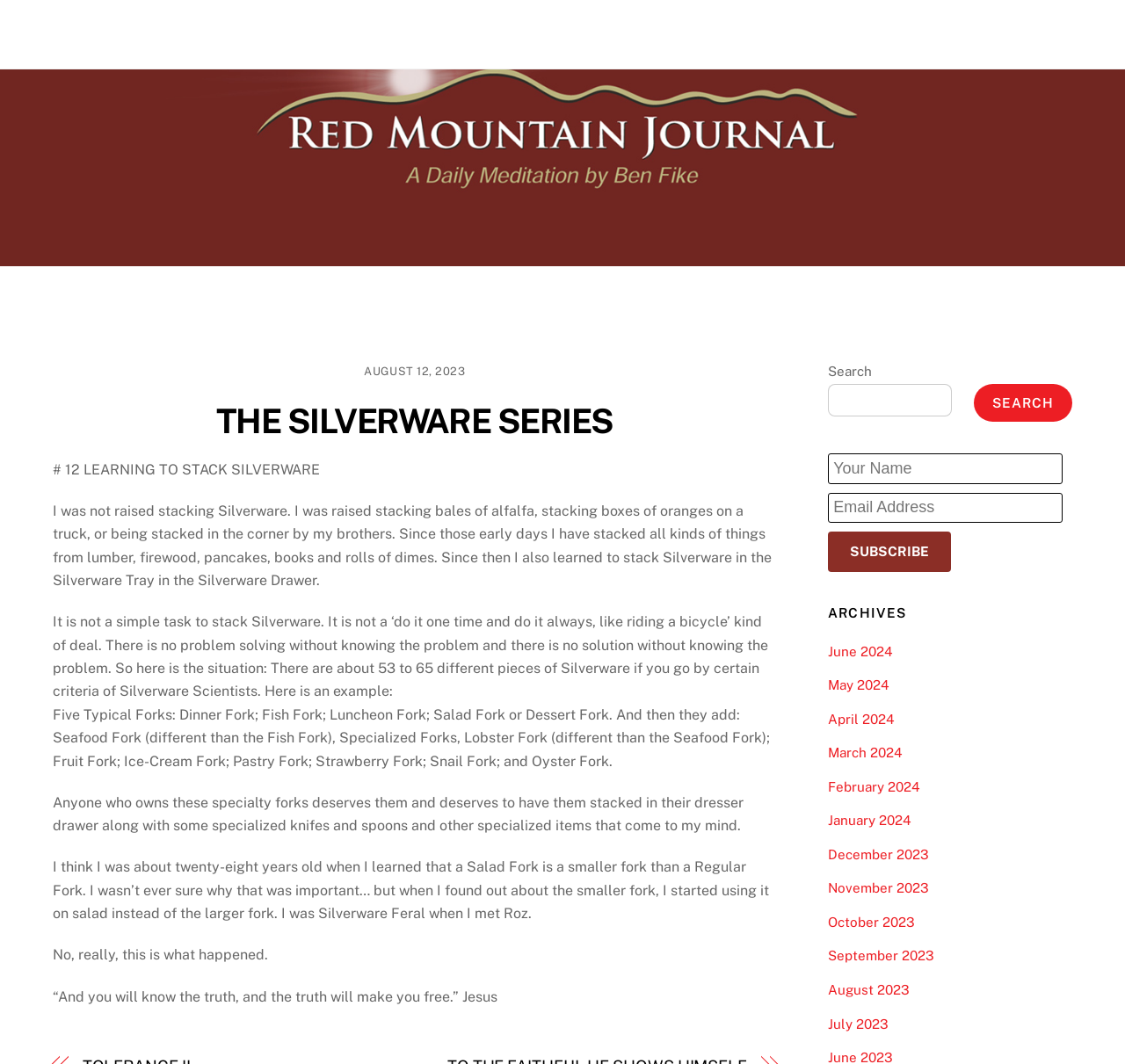Can you identify the bounding box coordinates of the clickable region needed to carry out this instruction: 'View archives for August 2023'? The coordinates should be four float numbers within the range of 0 to 1, stated as [left, top, right, bottom].

[0.736, 0.923, 0.808, 0.937]